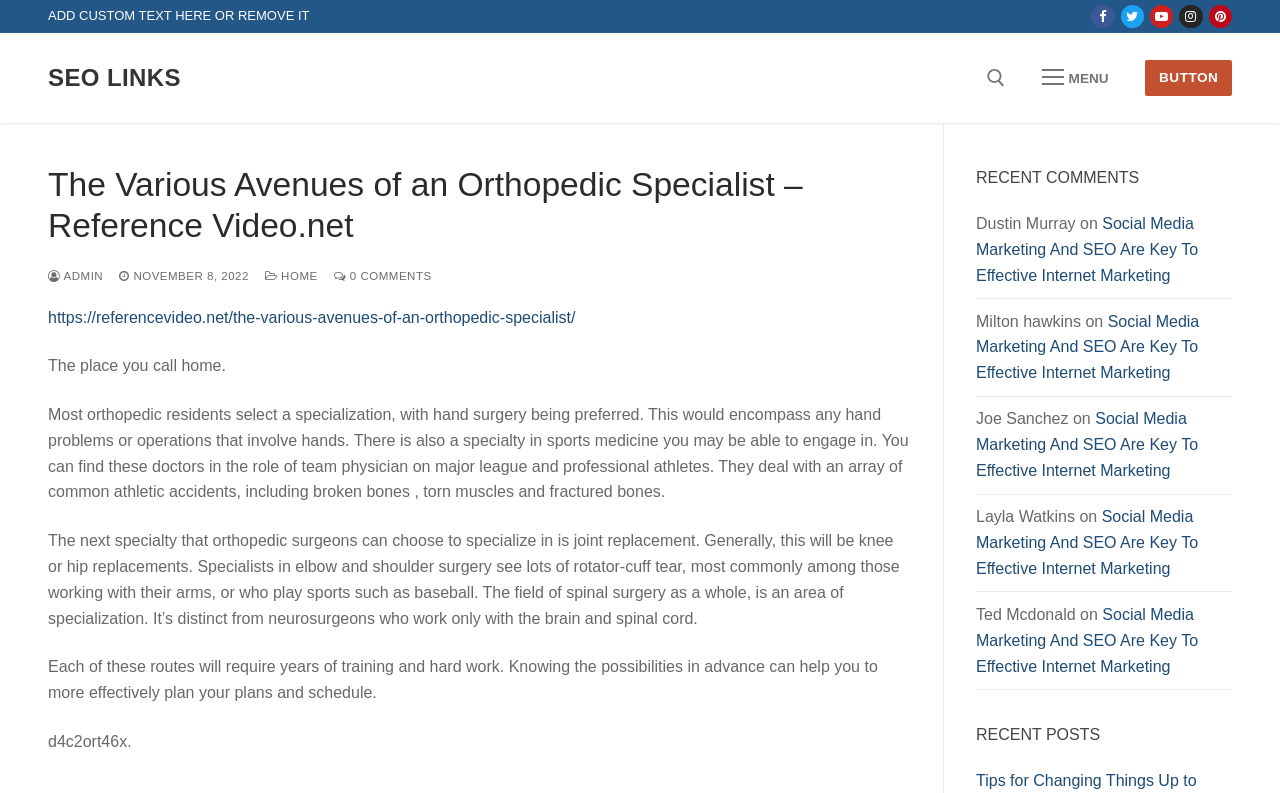How many recent comments are listed?
From the image, respond with a single word or phrase.

4